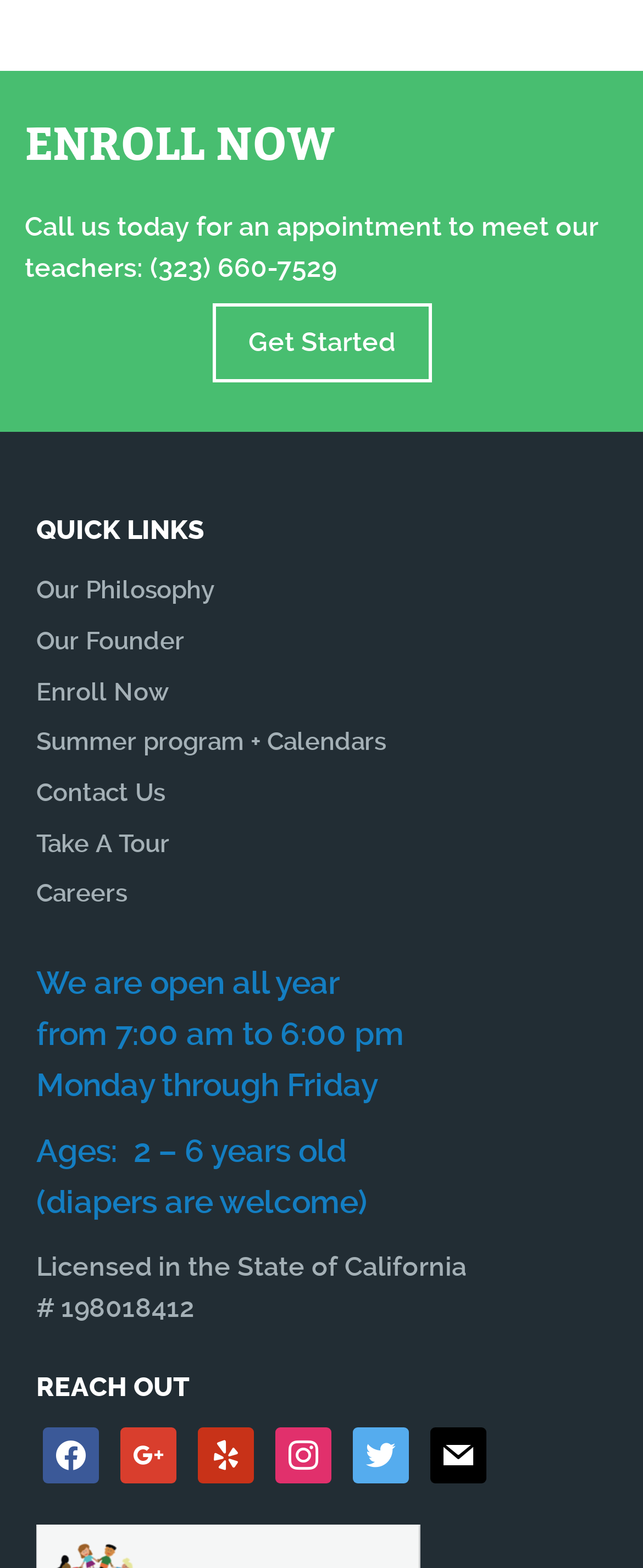Find the bounding box coordinates of the element you need to click on to perform this action: 'Email Debra Joy Hart'. The coordinates should be represented by four float values between 0 and 1, in the format [left, top, right, bottom].

None